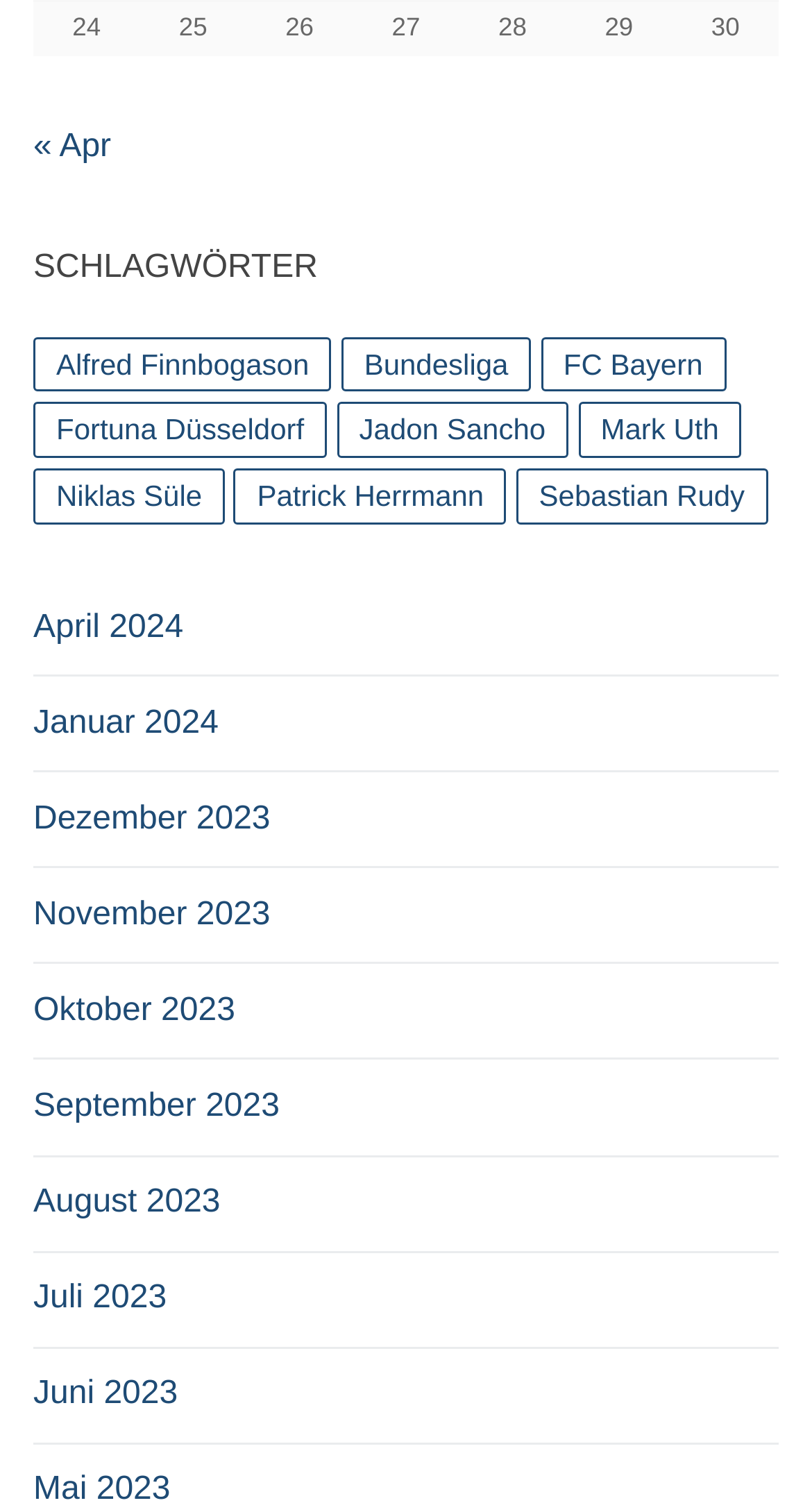Please determine the bounding box coordinates of the area that needs to be clicked to complete this task: 'Navigate to the previous month'. The coordinates must be four float numbers between 0 and 1, formatted as [left, top, right, bottom].

[0.041, 0.085, 0.137, 0.109]